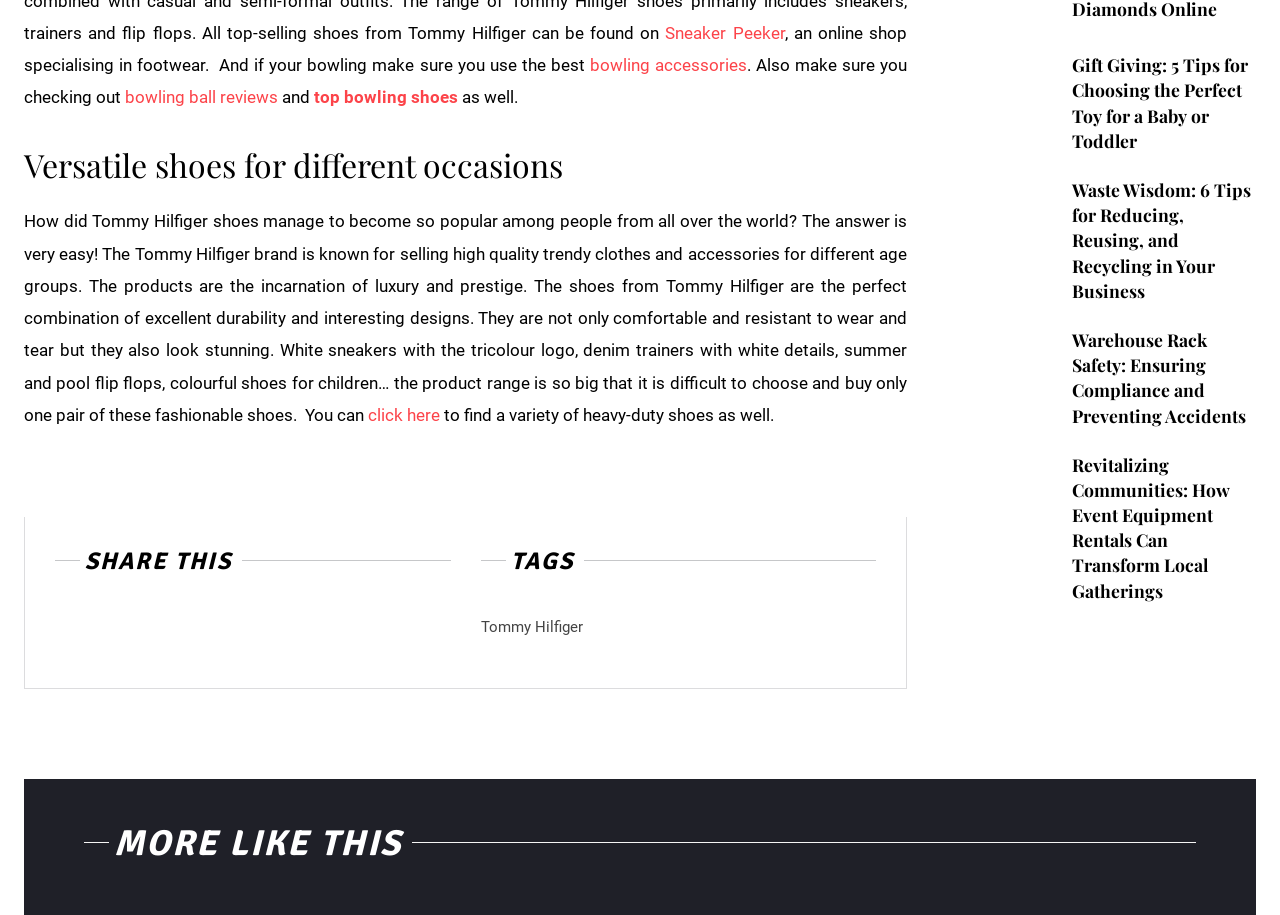Find the bounding box coordinates for the HTML element specified by: "Facebook".

[0.043, 0.673, 0.074, 0.716]